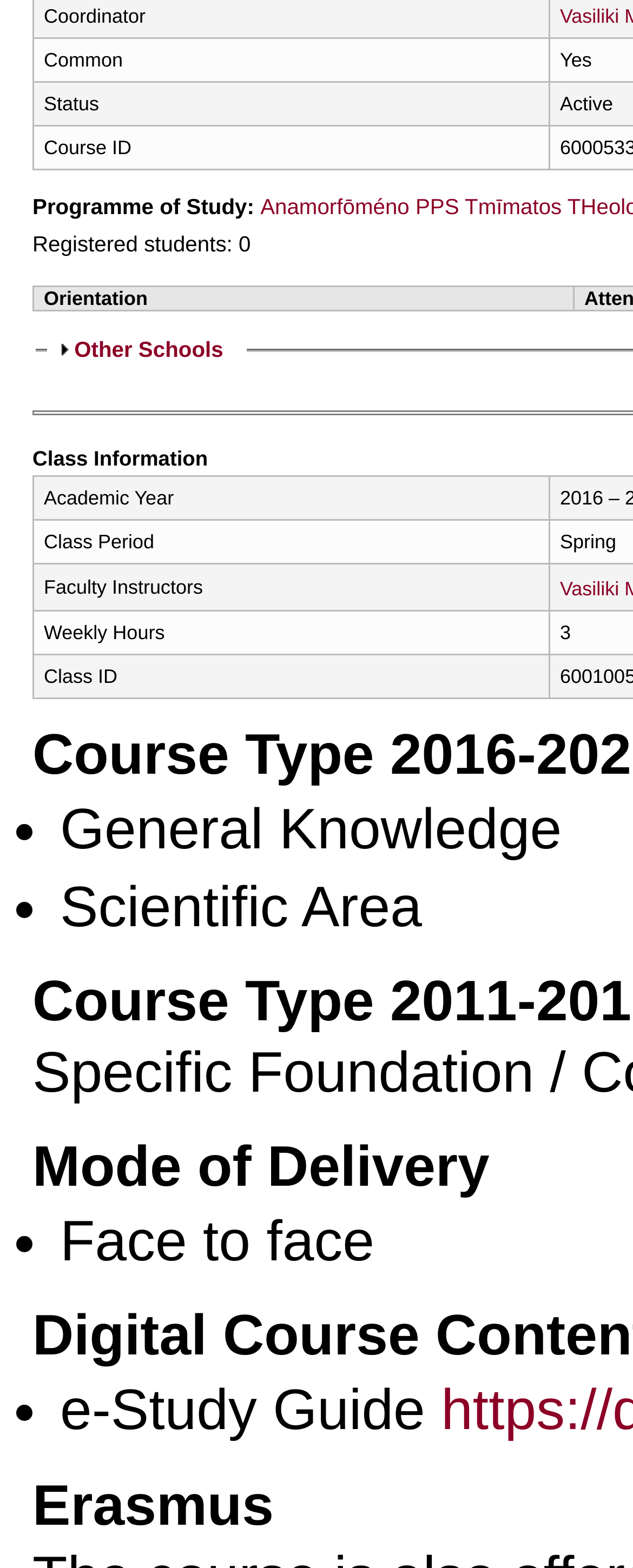Please predict the bounding box coordinates (top-left x, top-left y, bottom-right x, bottom-right y) for the UI element in the screenshot that fits the description: ShowOther Schools

[0.117, 0.215, 0.353, 0.231]